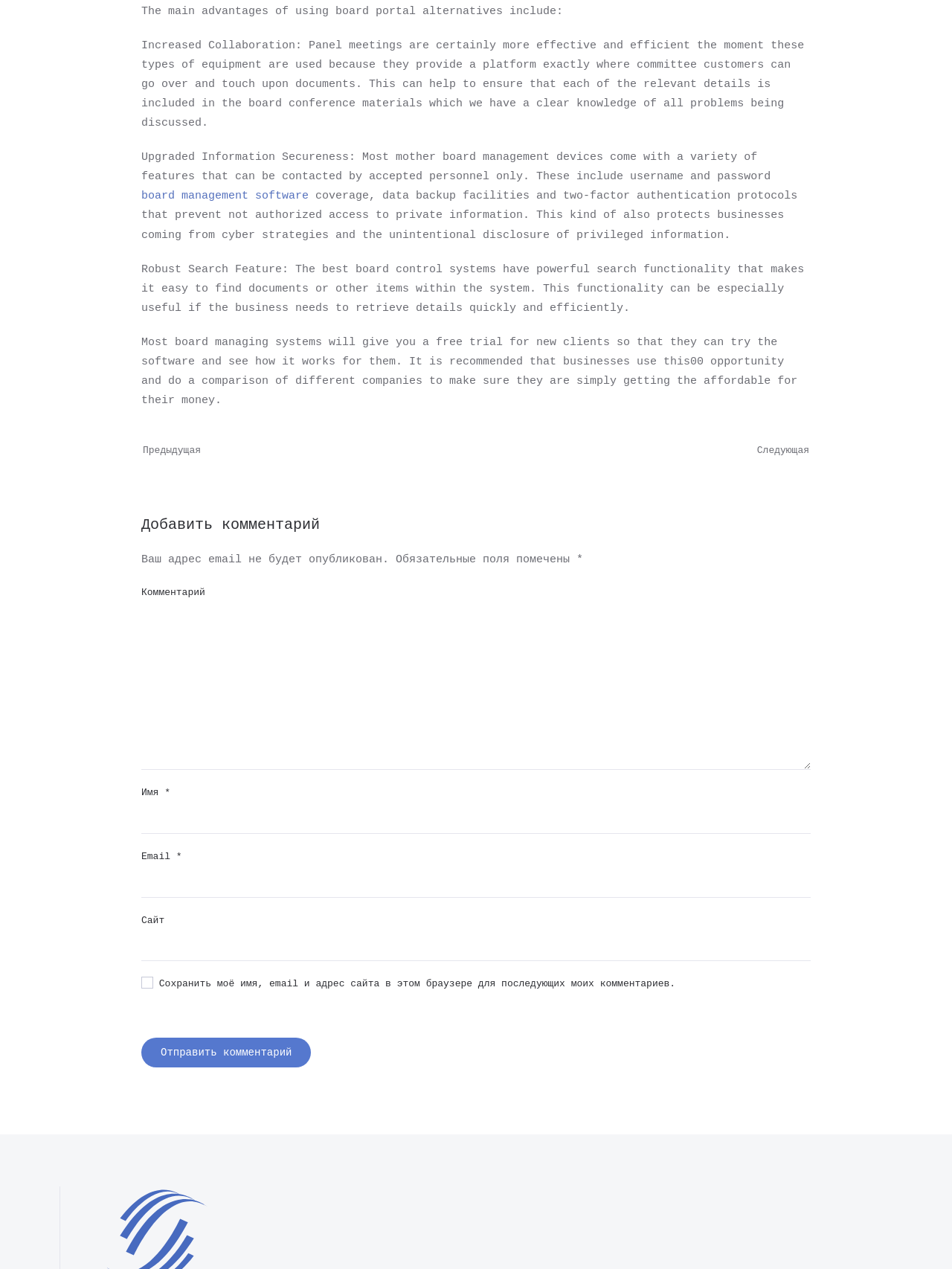Find the bounding box of the UI element described as follows: "May 2022".

None